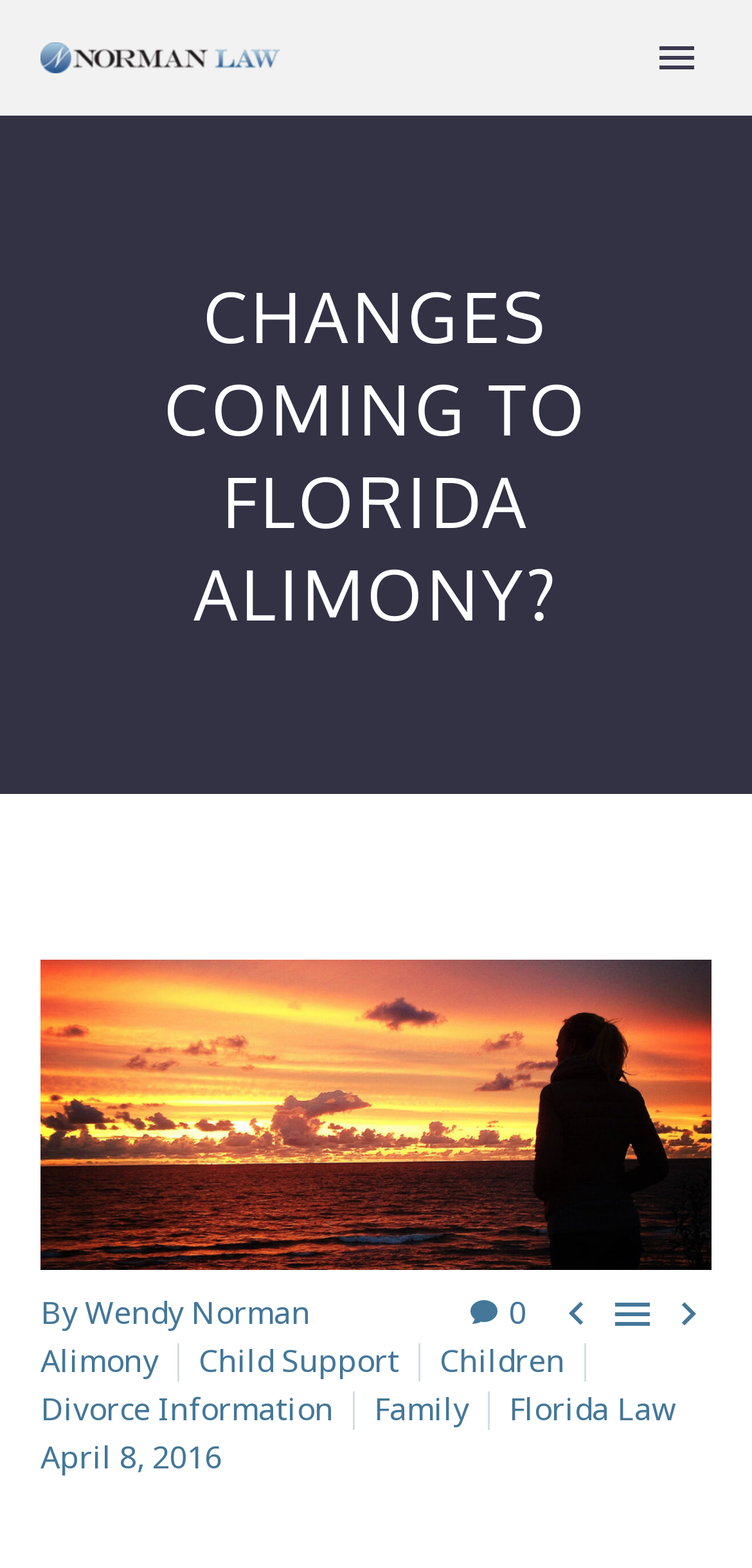Please locate the clickable area by providing the bounding box coordinates to follow this instruction: "Read the post by Wendy Norman".

[0.113, 0.823, 0.413, 0.85]